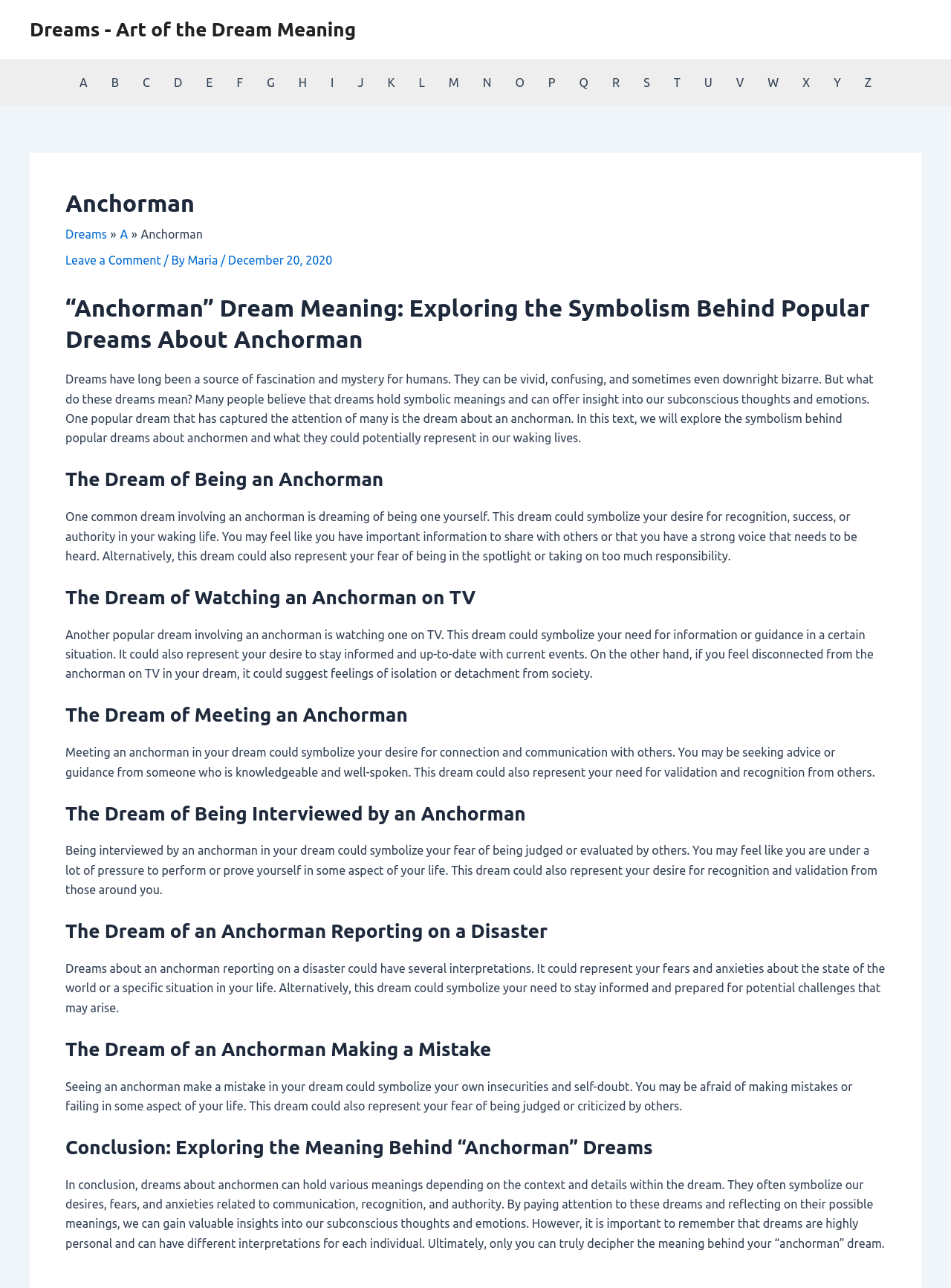Please identify the bounding box coordinates of where to click in order to follow the instruction: "Navigate to the 'A' section".

[0.071, 0.047, 0.104, 0.081]